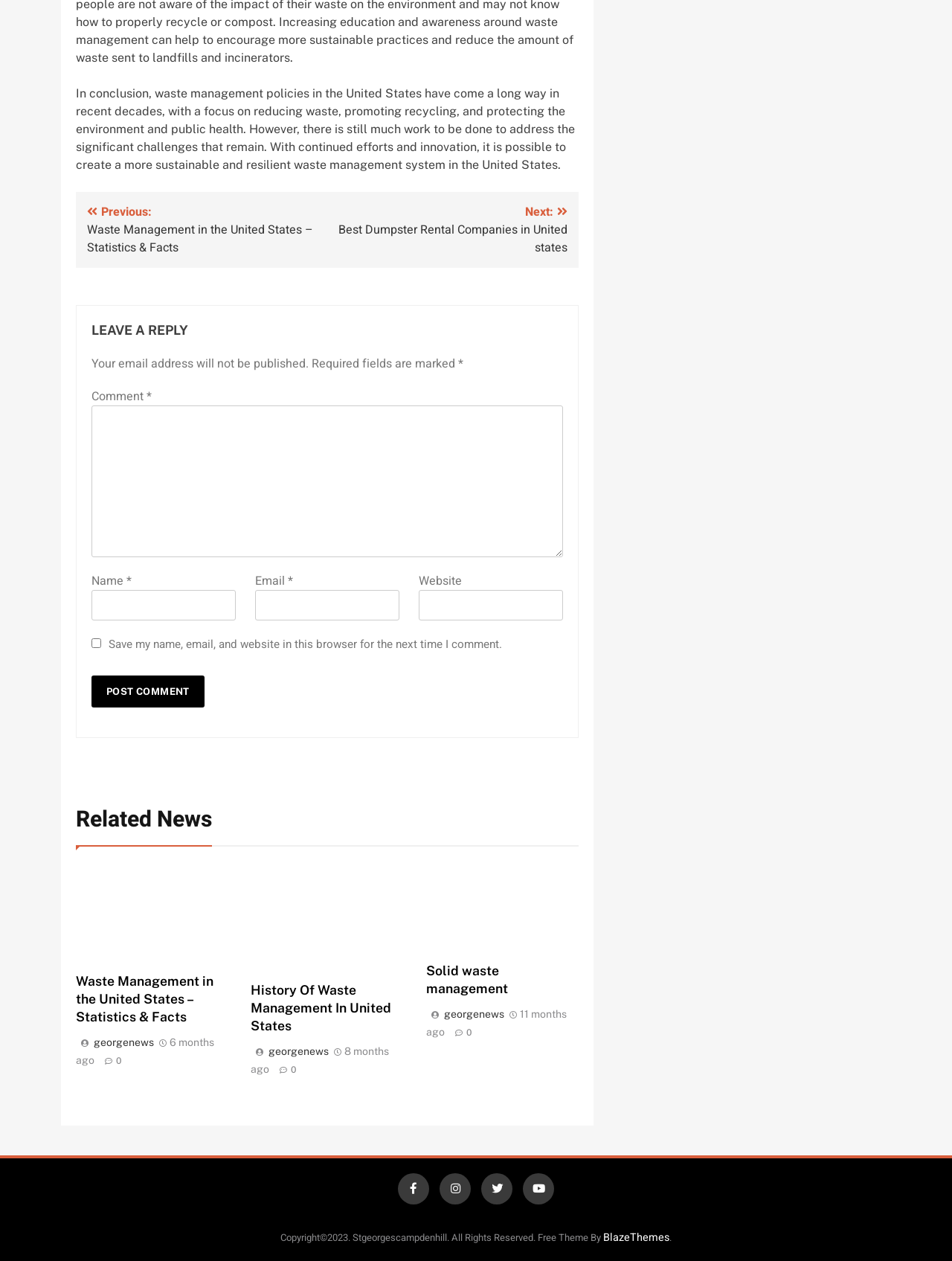Identify the bounding box coordinates for the region of the element that should be clicked to carry out the instruction: "Post a comment". The bounding box coordinates should be four float numbers between 0 and 1, i.e., [left, top, right, bottom].

[0.096, 0.536, 0.215, 0.561]